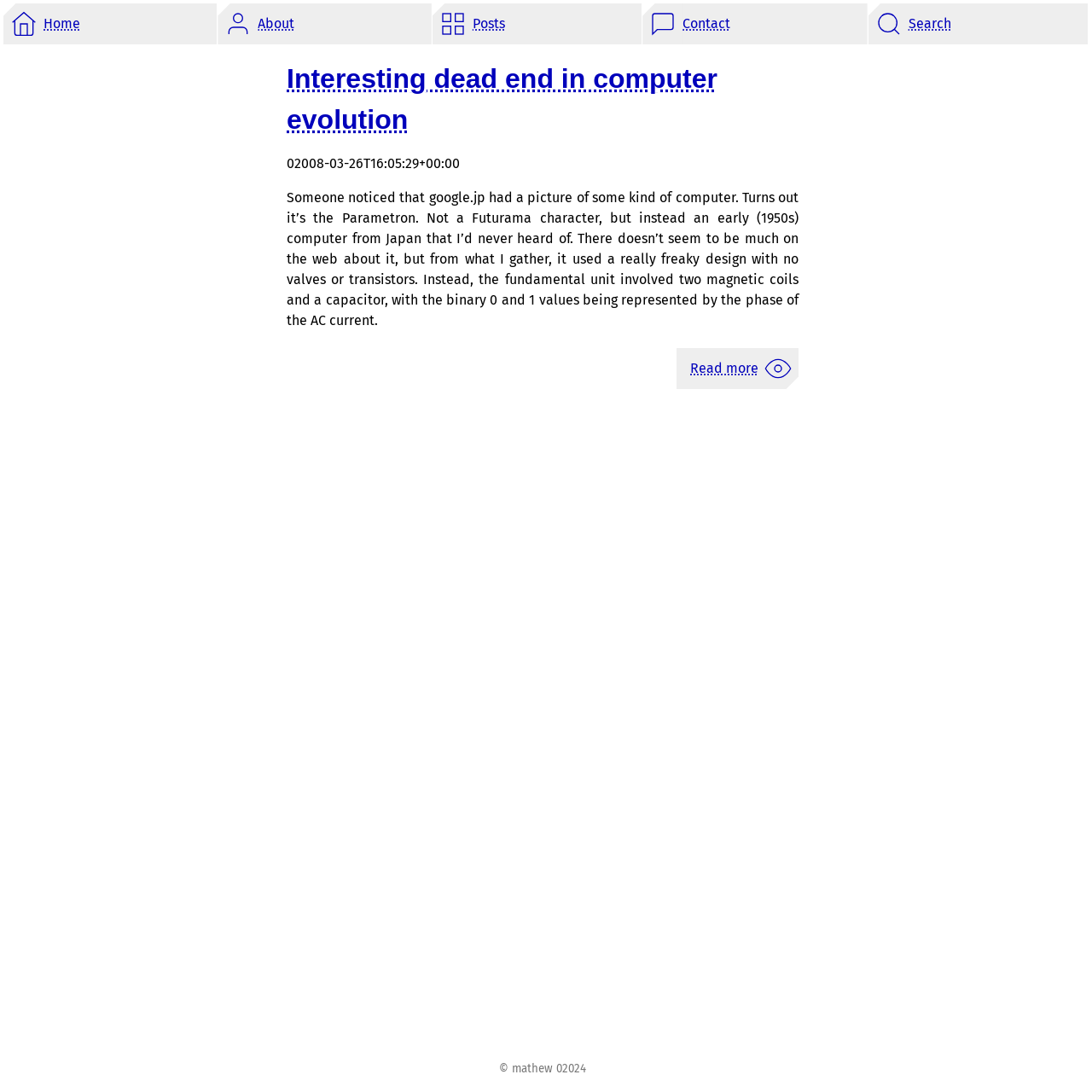What is the copyright information?
From the image, respond with a single word or phrase.

mathew 2024